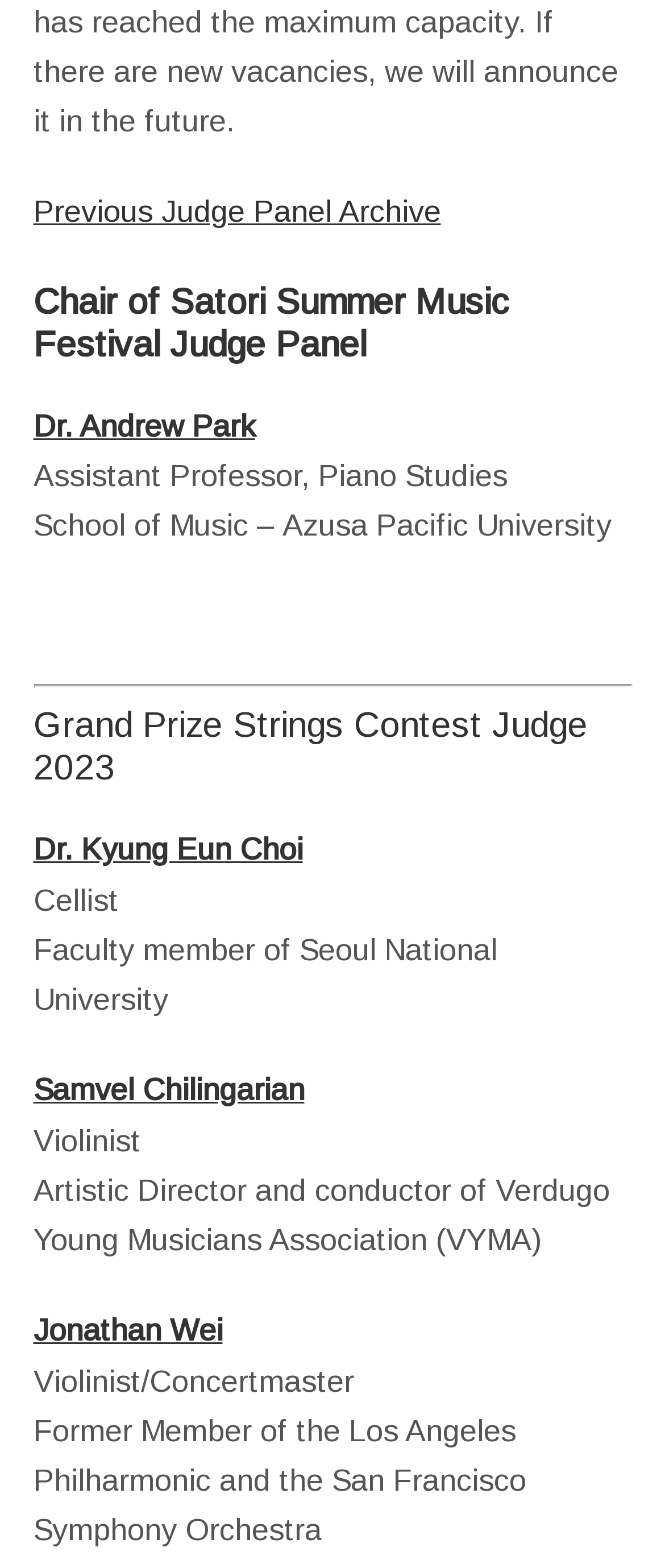Please provide a one-word or short phrase answer to the question:
What is Jonathan Wei's former occupation?

Member of the Los Angeles Philharmonic and the San Francisco Symphony Orchestra